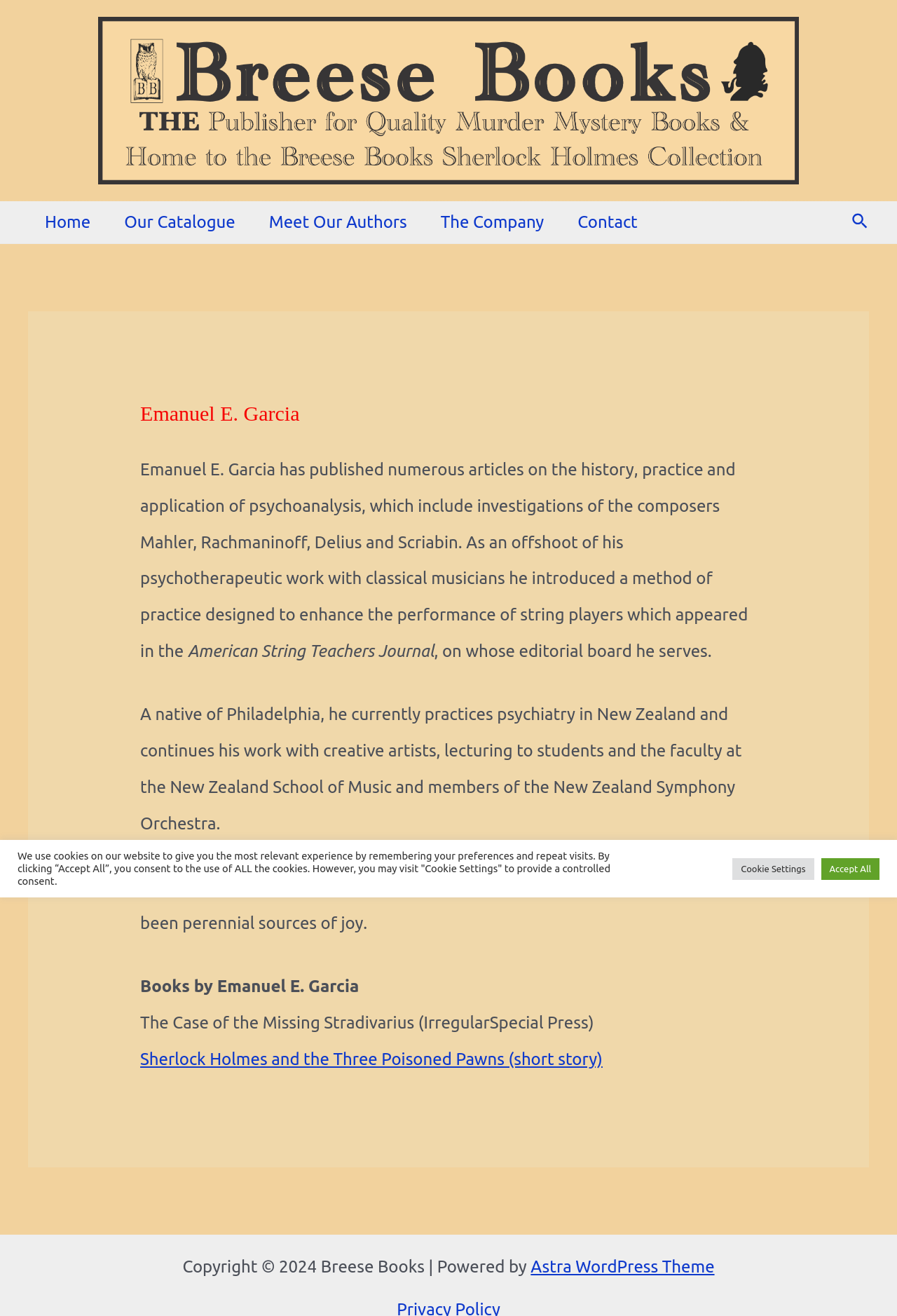Identify the bounding box coordinates of the specific part of the webpage to click to complete this instruction: "Search for a book".

[0.95, 0.16, 0.969, 0.178]